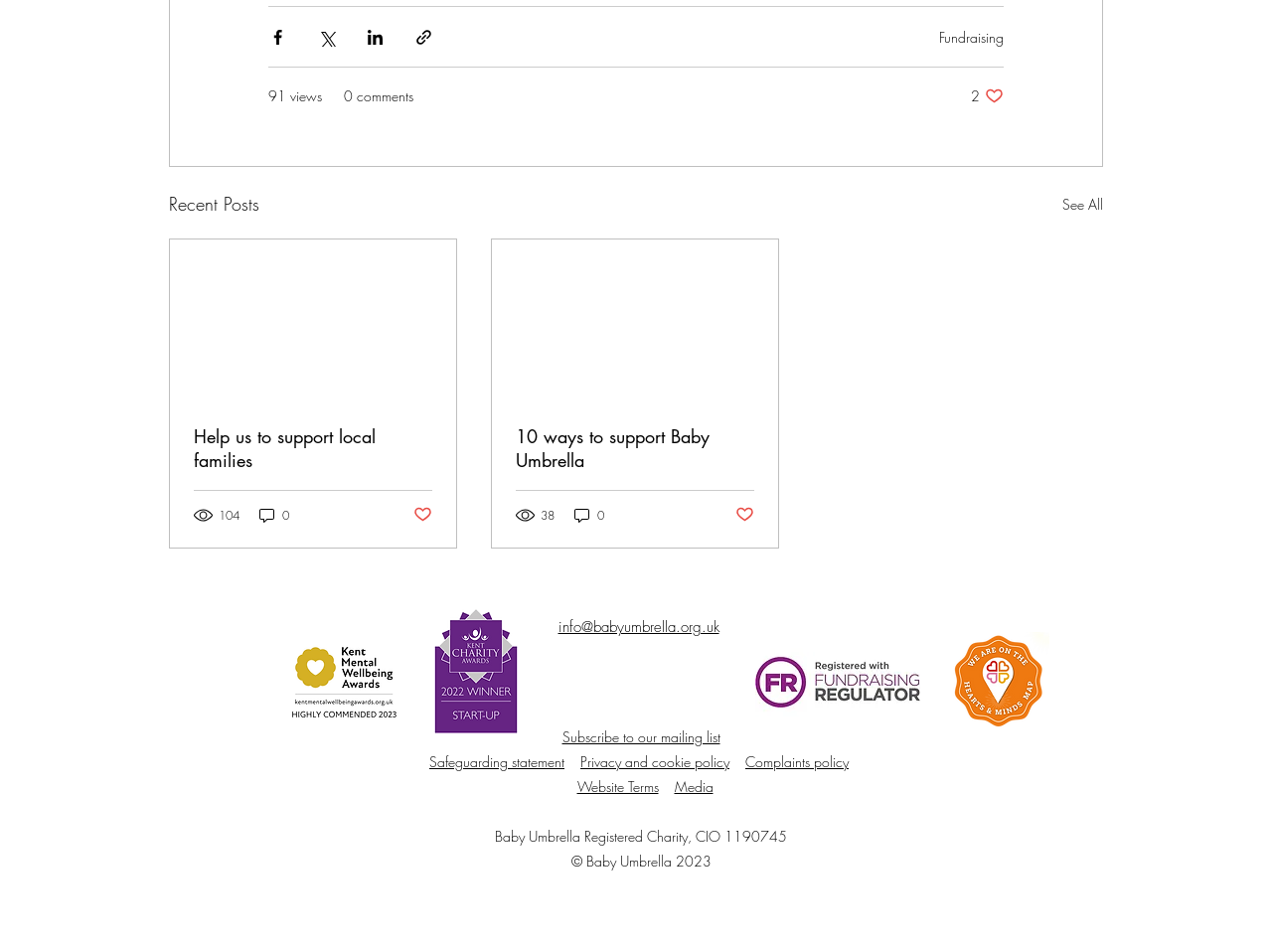What is the purpose of the buttons at the top?
Please answer the question with a detailed and comprehensive explanation.

The buttons at the top, including 'Share via Facebook', 'Share via Twitter', 'Share via LinkedIn', and 'Share via link', are used to share posts on different social media platforms or via a link.